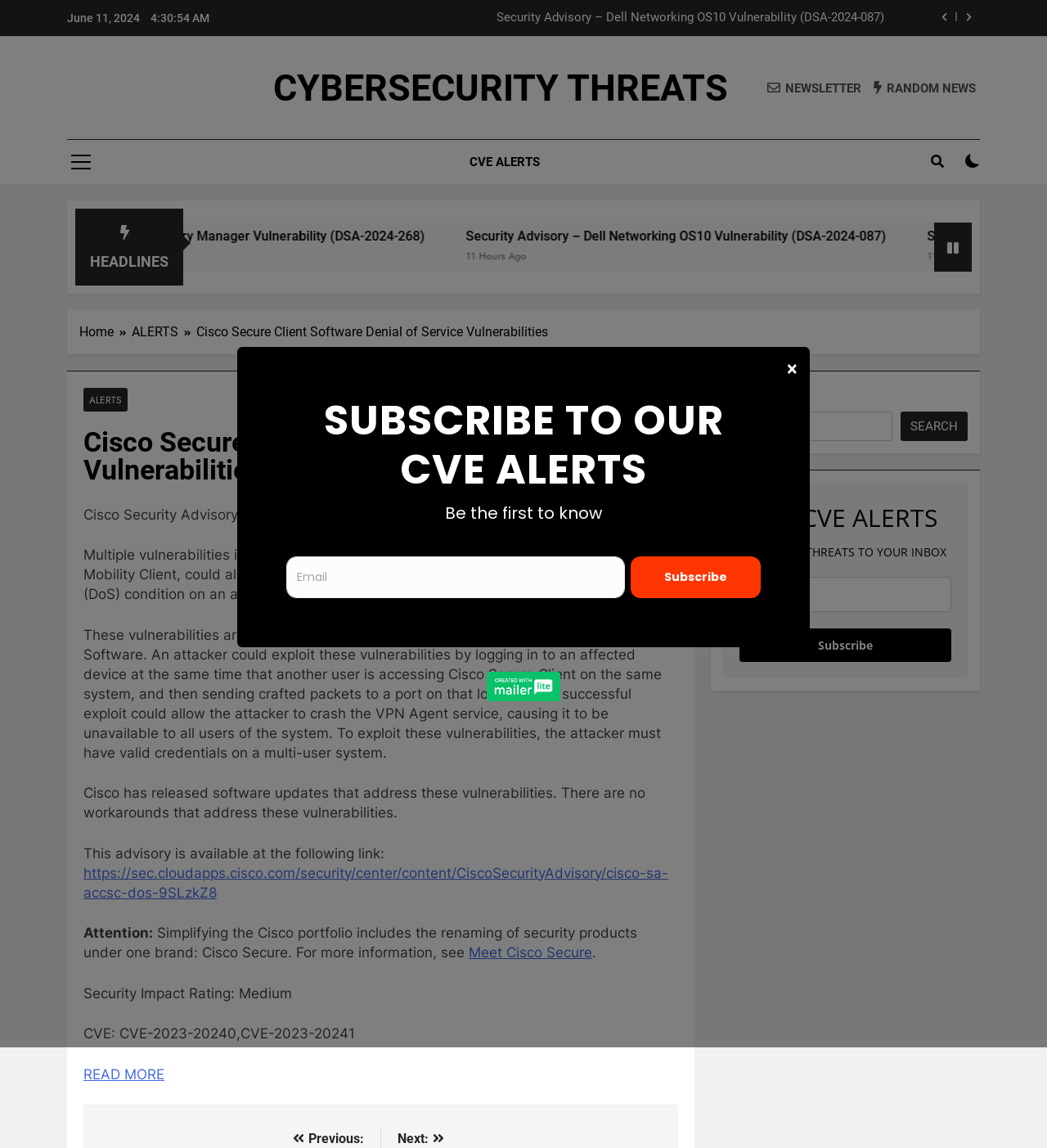Provide the bounding box coordinates of the area you need to click to execute the following instruction: "Click the 'Security Advisory – Dell OpenManage Server Administrator Vulnerability (DSA-2024-264)' link".

[0.326, 0.01, 0.844, 0.021]